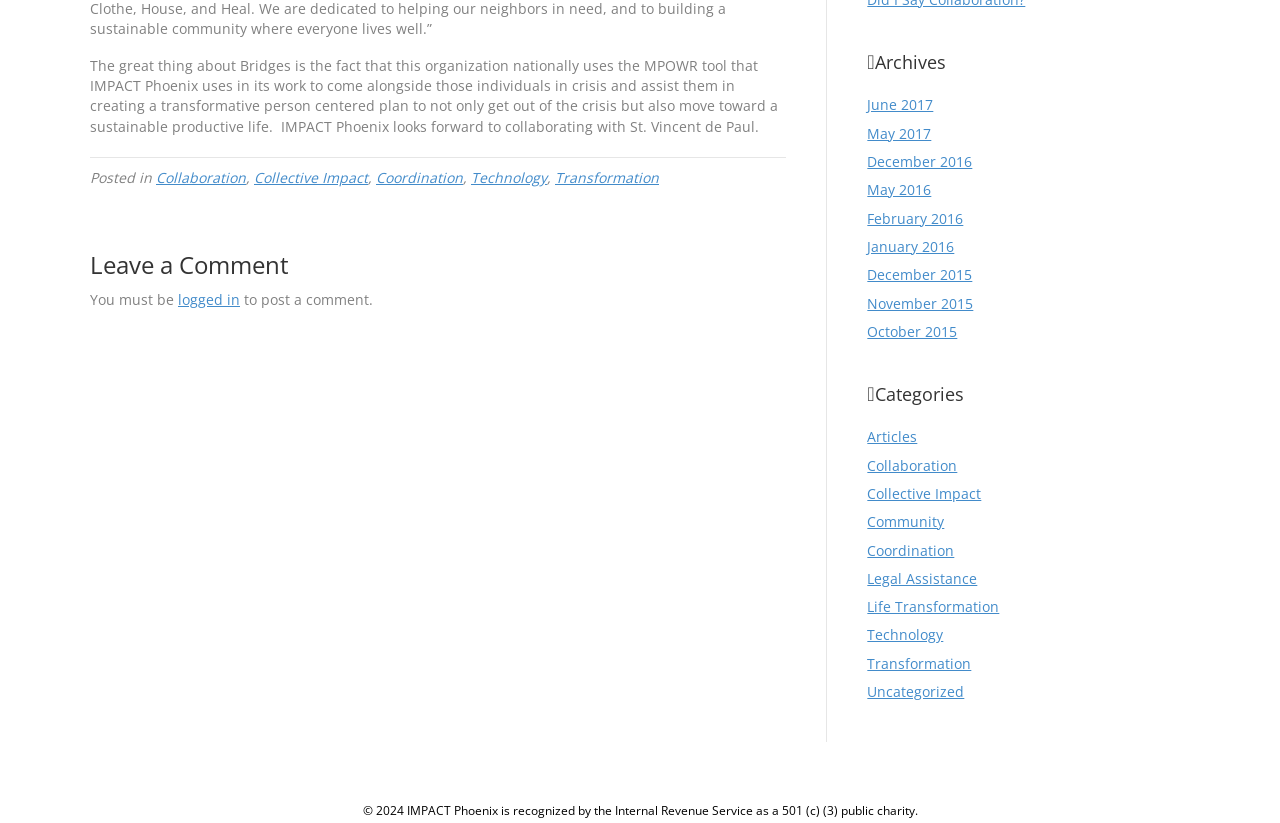From the screenshot, find the bounding box of the UI element matching this description: "Uncategorized". Supply the bounding box coordinates in the form [left, top, right, bottom], each a float between 0 and 1.

[0.678, 0.829, 0.753, 0.852]